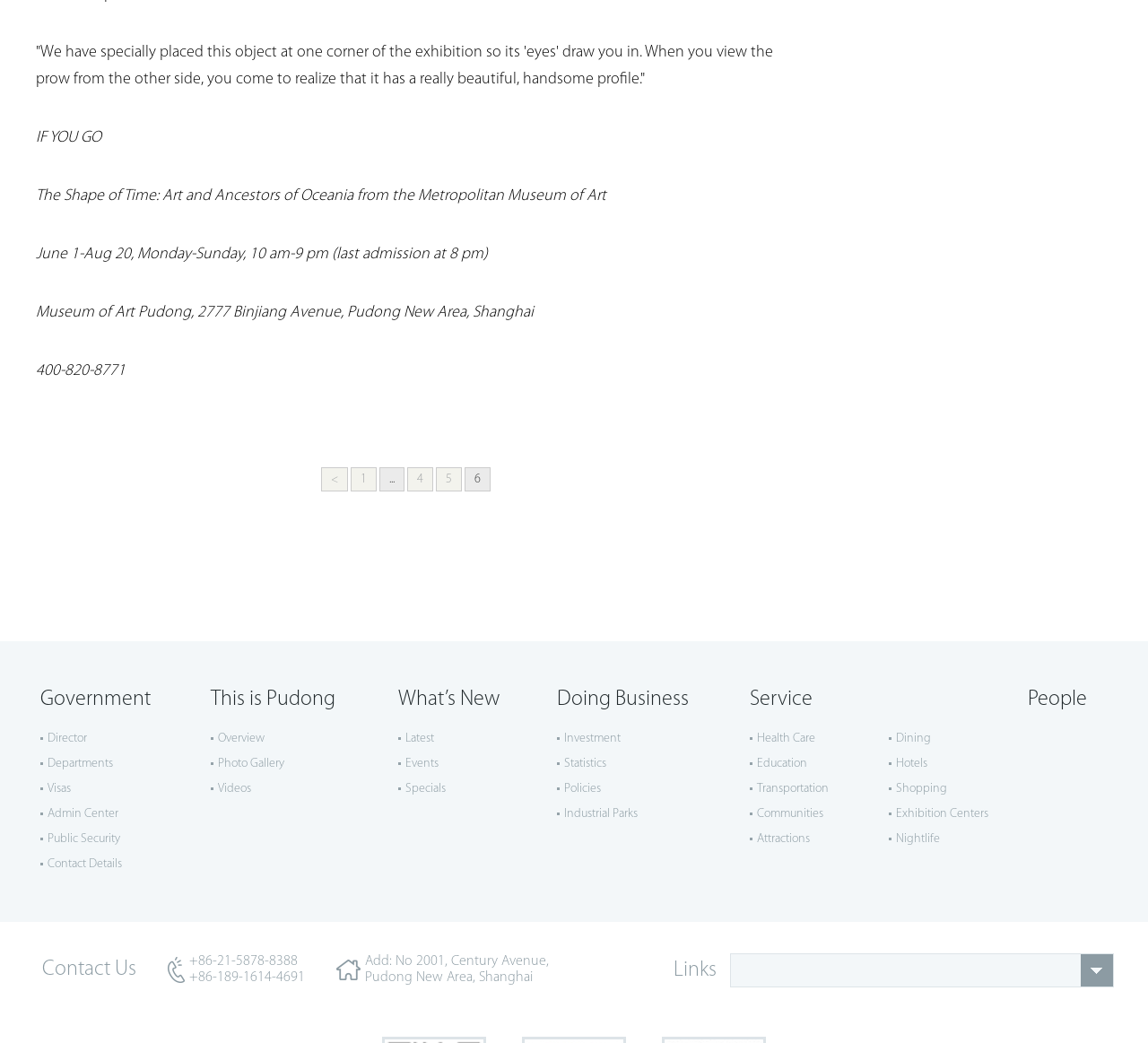Can you find the bounding box coordinates of the area I should click to execute the following instruction: "Go to the government page"?

[0.035, 0.66, 0.131, 0.681]